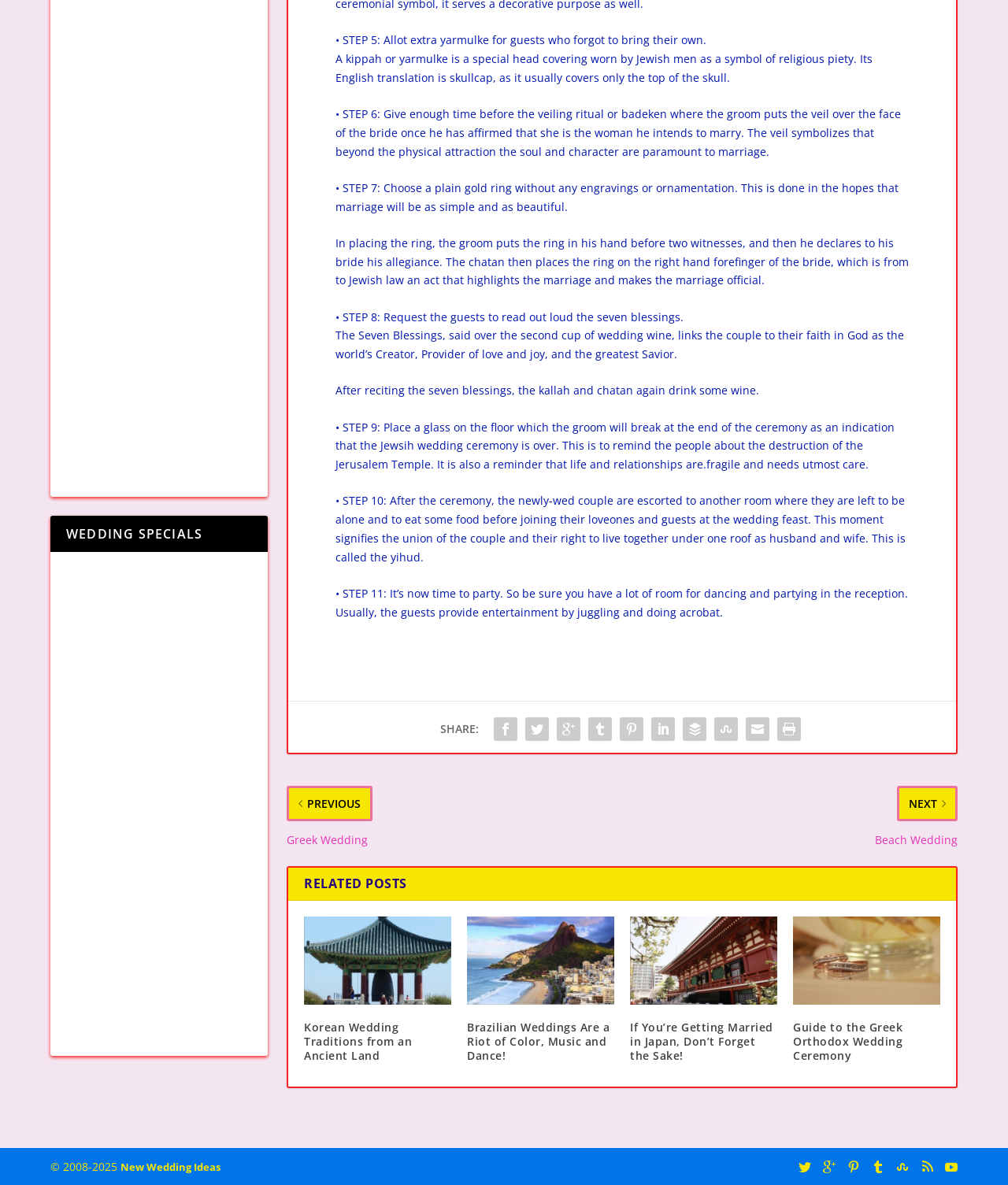What is the significance of breaking a glass at the end of the ceremony? Examine the screenshot and reply using just one word or a brief phrase.

Reminds of Jerusalem Temple destruction